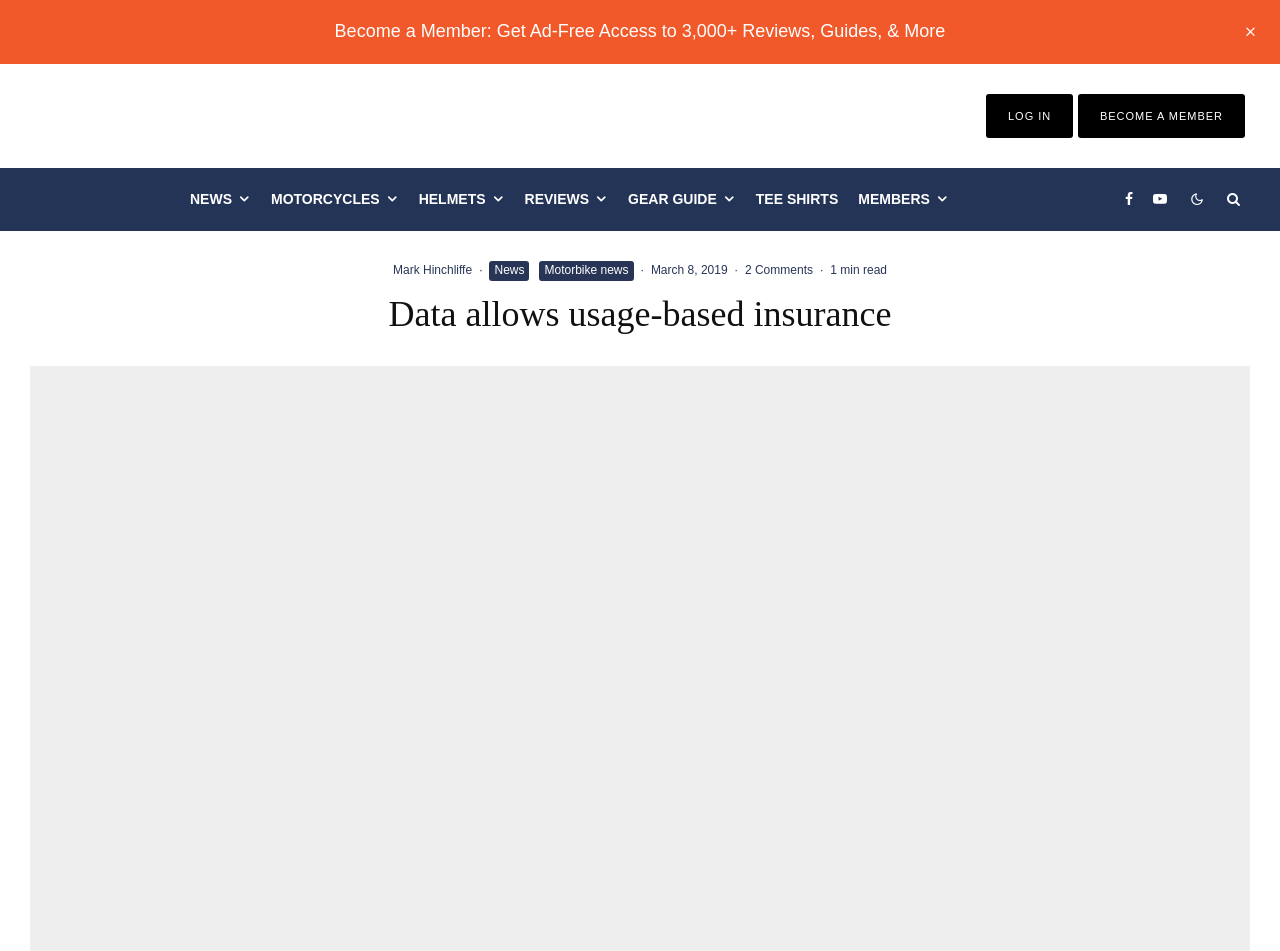Kindly determine the bounding box coordinates for the area that needs to be clicked to execute this instruction: "Go to News page".

[0.141, 0.177, 0.204, 0.242]